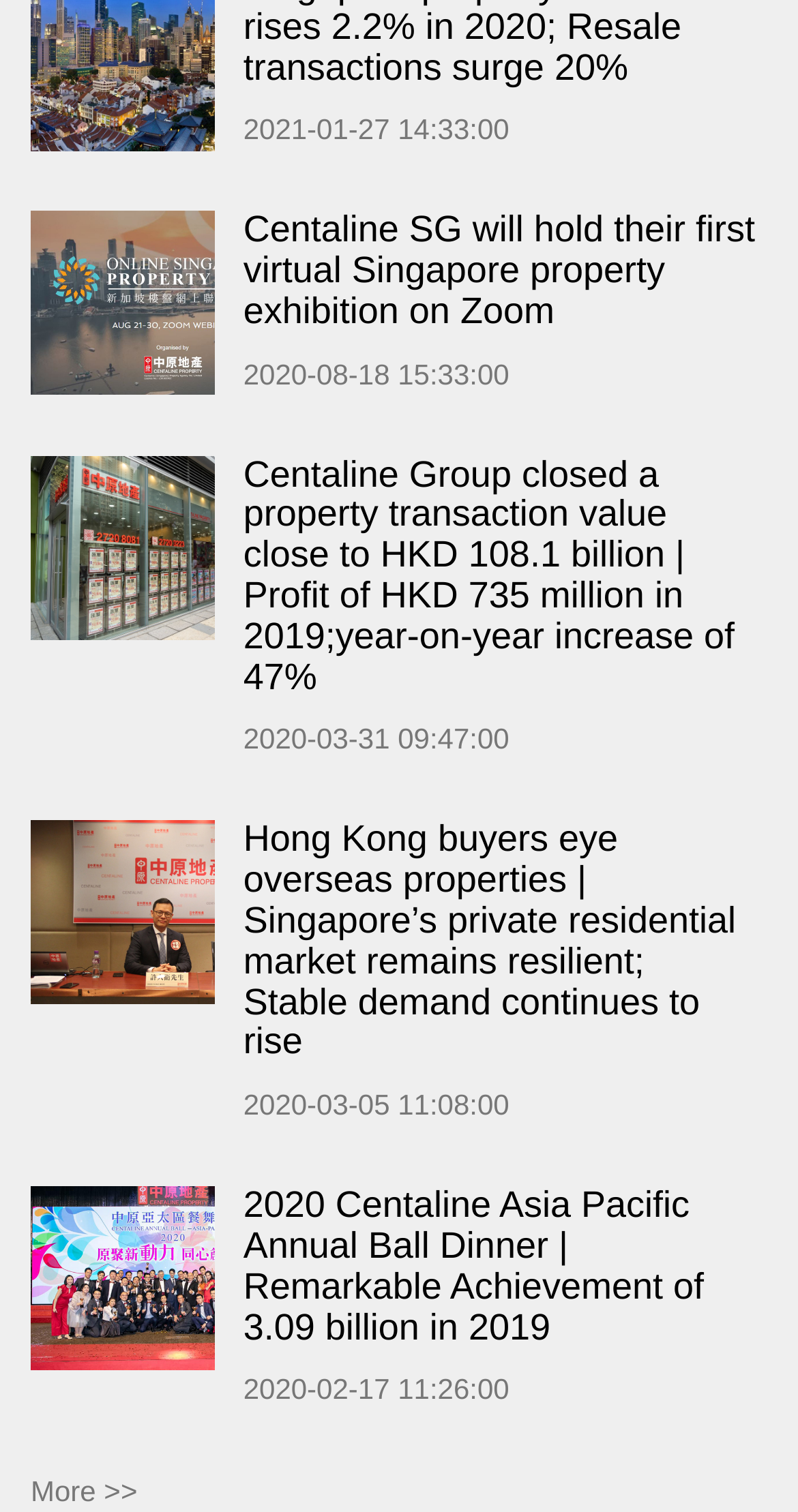Please identify the bounding box coordinates of the area that needs to be clicked to fulfill the following instruction: "Load more news."

[0.038, 0.976, 0.172, 0.997]